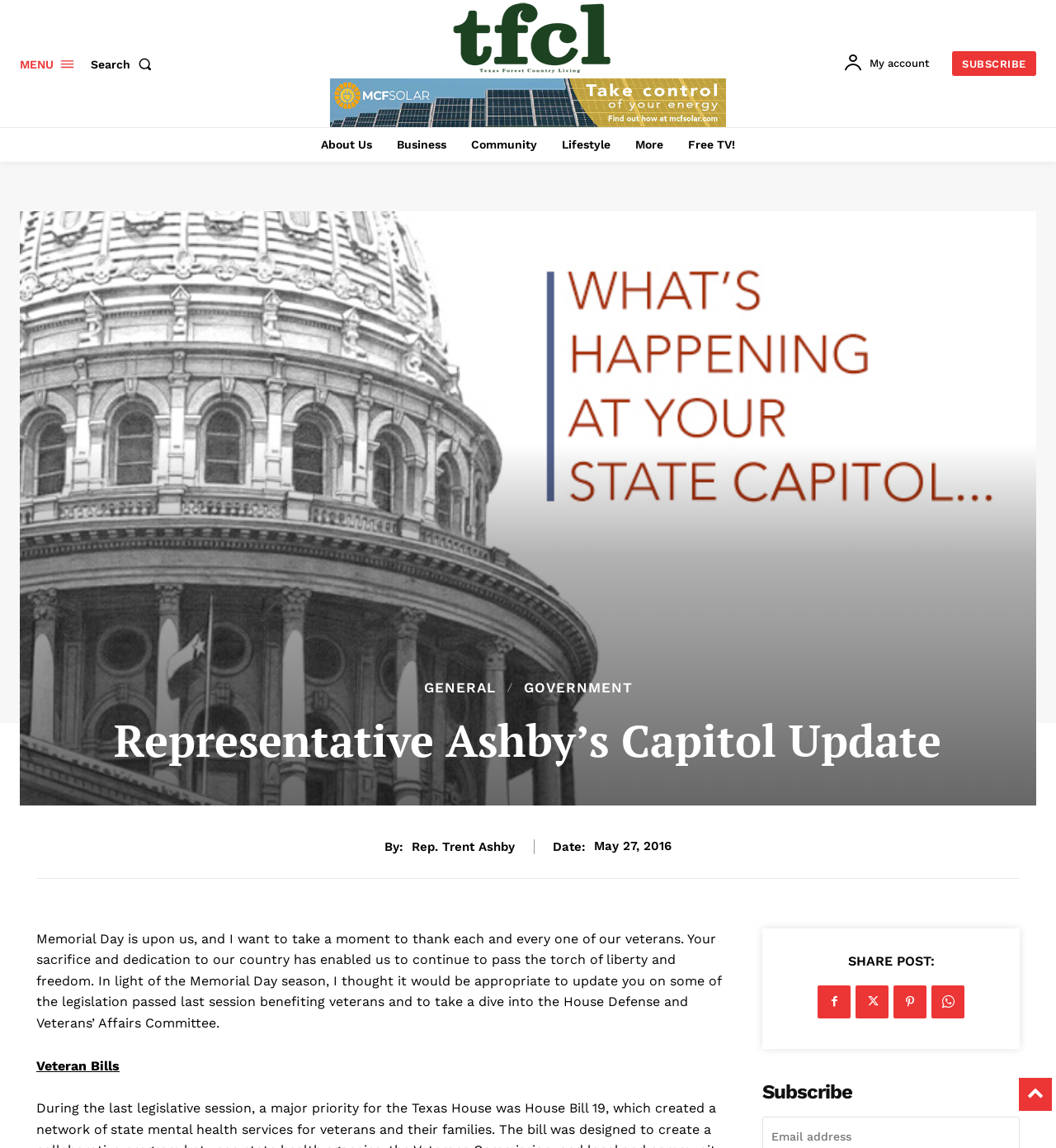Please answer the following question using a single word or phrase: 
What is the author of the article?

Rep. Trent Ashby